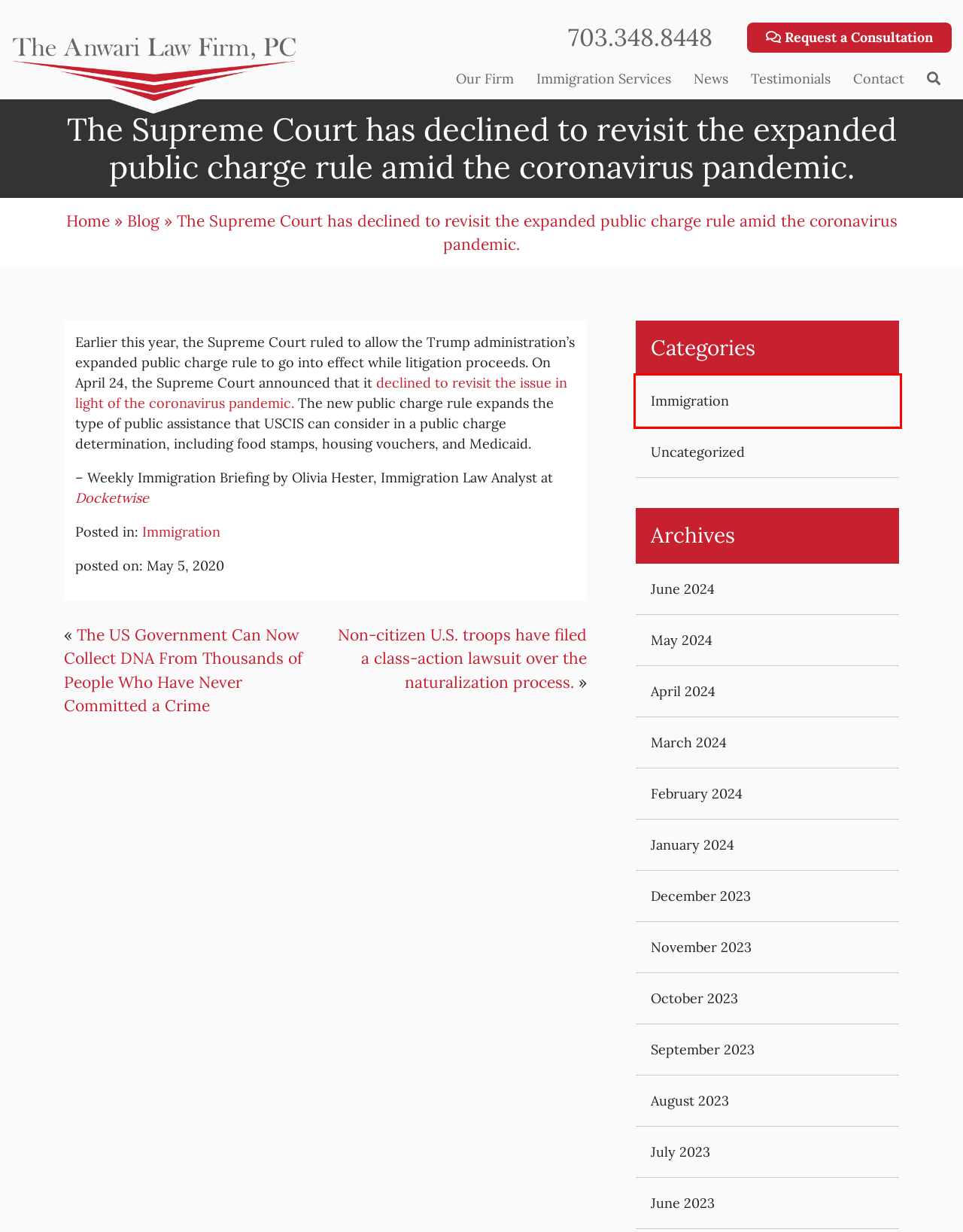Examine the screenshot of a webpage with a red bounding box around a UI element. Your task is to identify the webpage description that best corresponds to the new webpage after clicking the specified element. The given options are:
A. June 2024 - The Anwari Law Firm, PC
B. Blog - The Anwari Law Firm, PC
C. Immigration Archives - The Anwari Law Firm, PC
D. April 2024 - The Anwari Law Firm, PC
E. December 2023 - The Anwari Law Firm, PC
F. February 2024 - The Anwari Law Firm, PC
G. Fairfax County Family & Employment Immigration Law Firm - Anwari Law
H. Our Firm - The Anwari Law Firm, PC

C